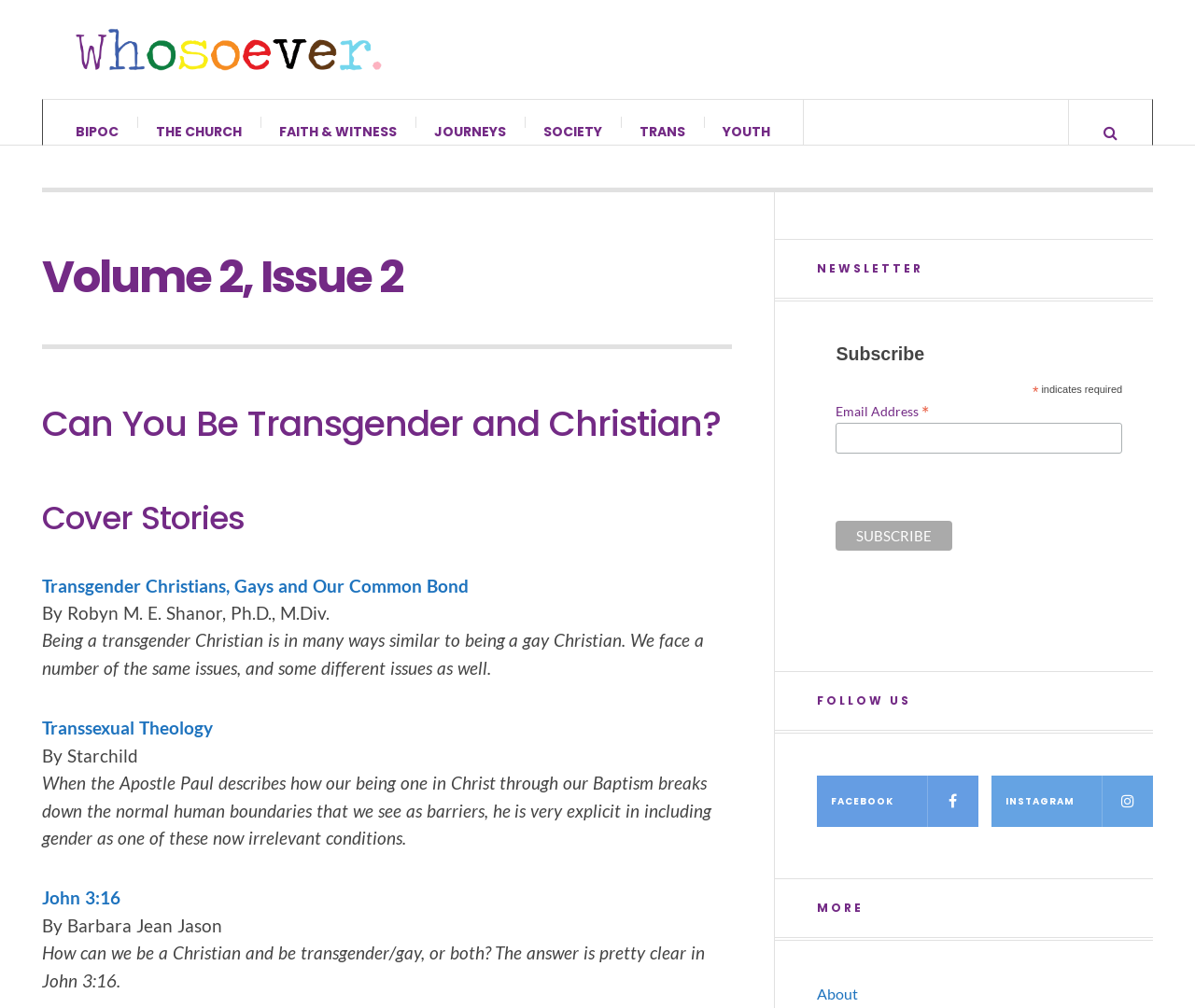Find the bounding box coordinates for the area you need to click to carry out the instruction: "Learn about the Bible and homosexuality". The coordinates should be four float numbers between 0 and 1, indicated as [left, top, right, bottom].

[0.684, 0.939, 0.841, 0.957]